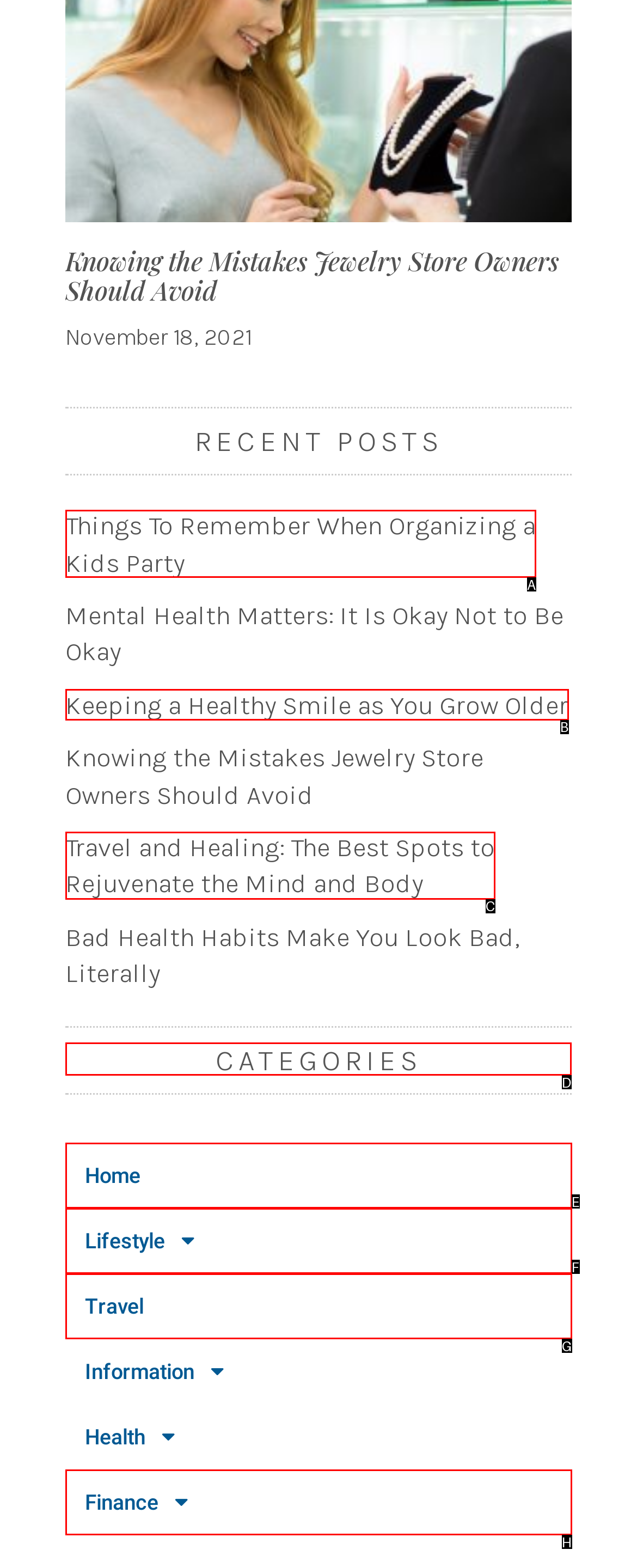Identify which HTML element to click to fulfill the following task: explore the categories. Provide your response using the letter of the correct choice.

D